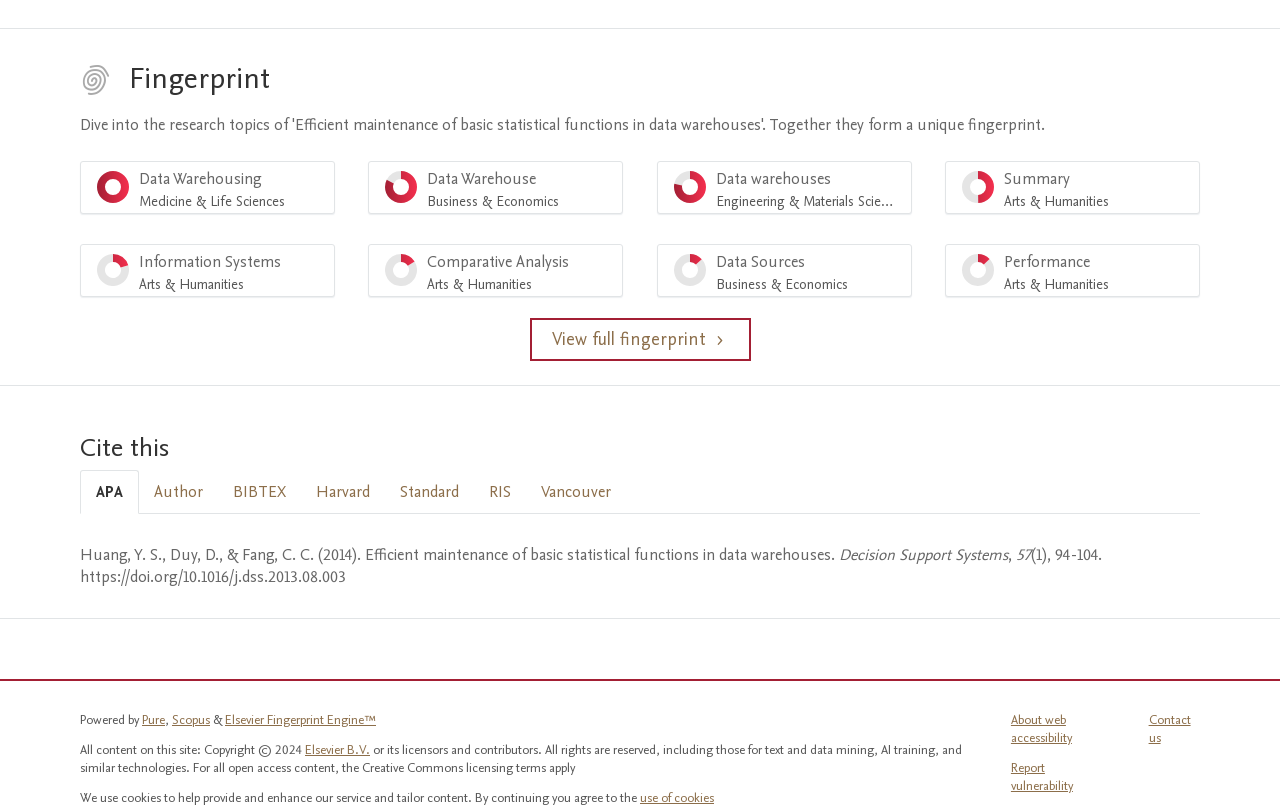Using the details from the image, please elaborate on the following question: What is the name of the journal where the paper was published?

The answer can be found in the 'Cite this' section, where the APA citation style is selected by default. The journal name is mentioned as 'Decision Support Systems' in the citation.